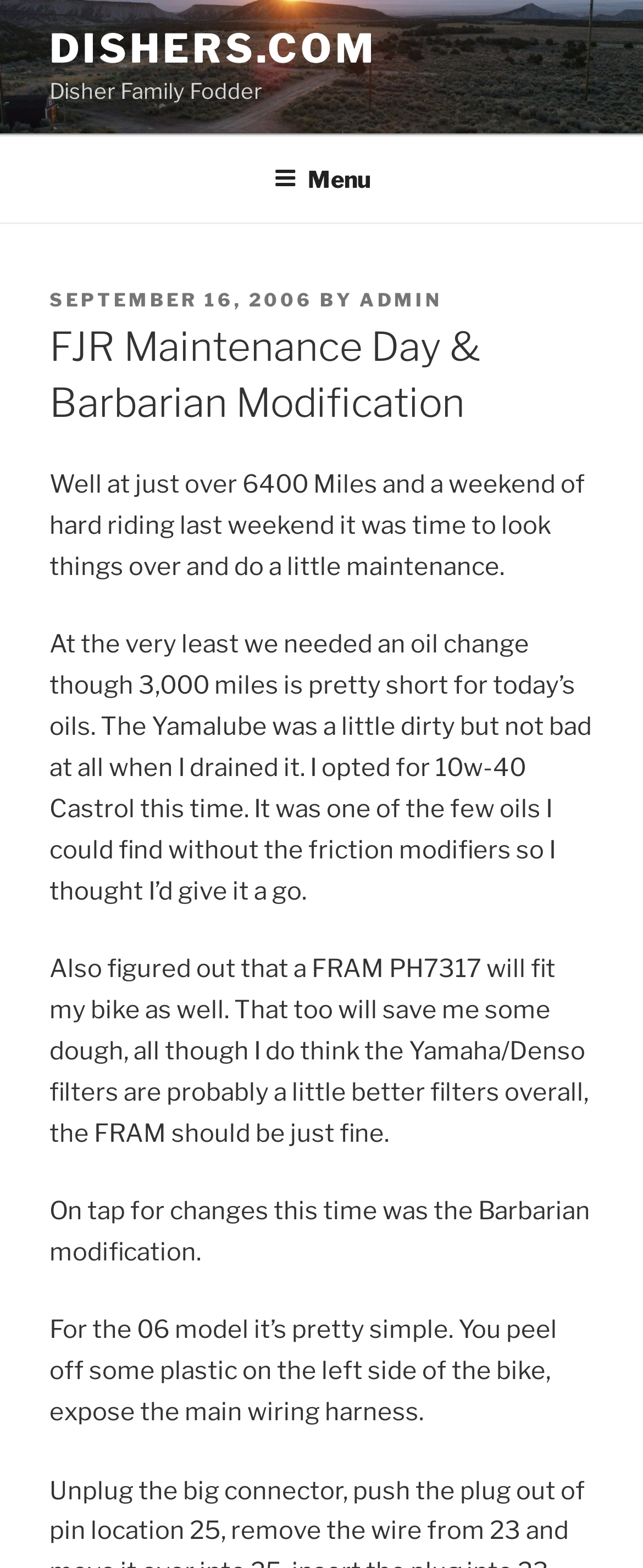What is the name of the bike being maintained?
Please provide a single word or phrase as your answer based on the image.

FJR